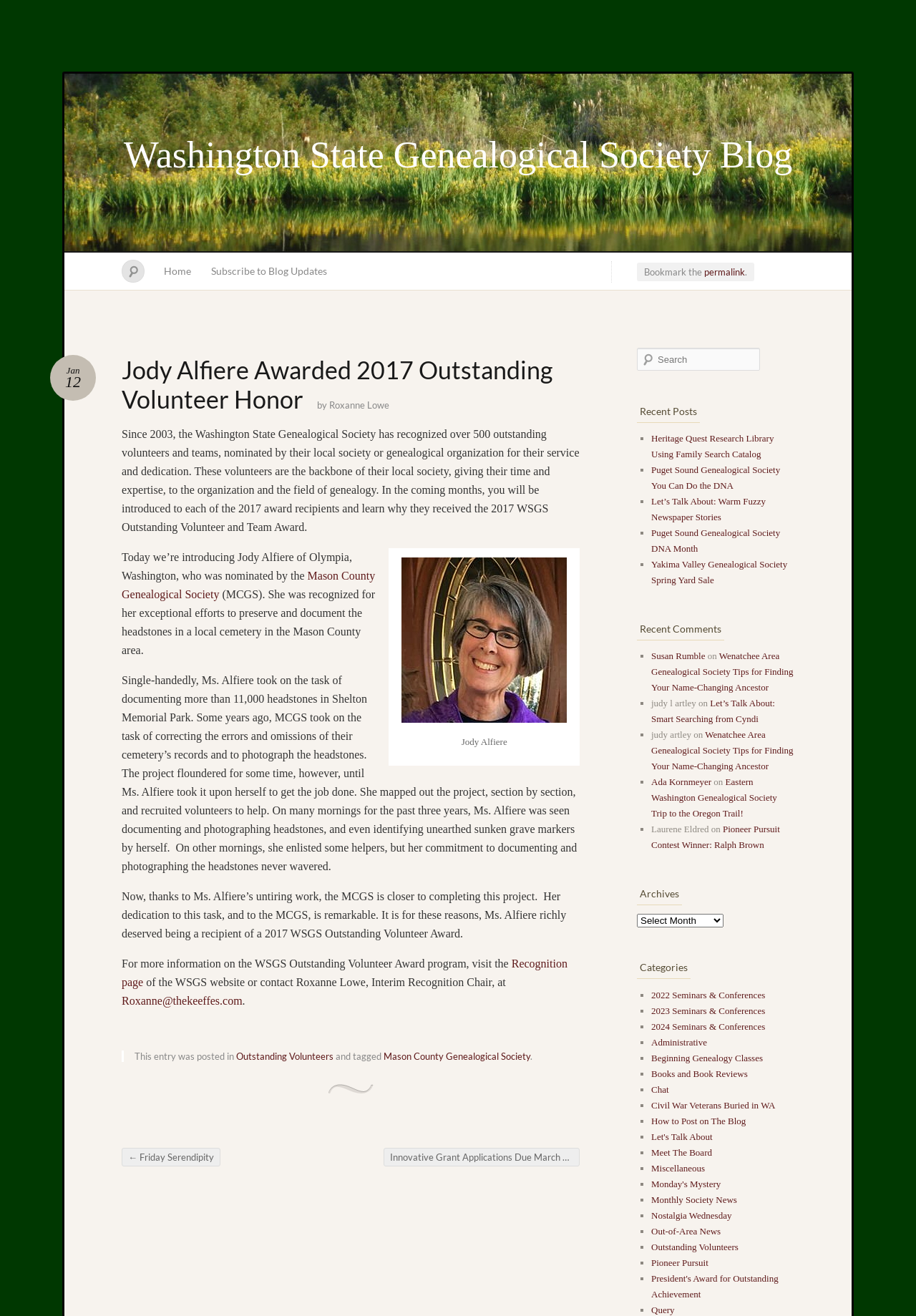What is the headline of the webpage?

Washington State Genealogical Society Blog